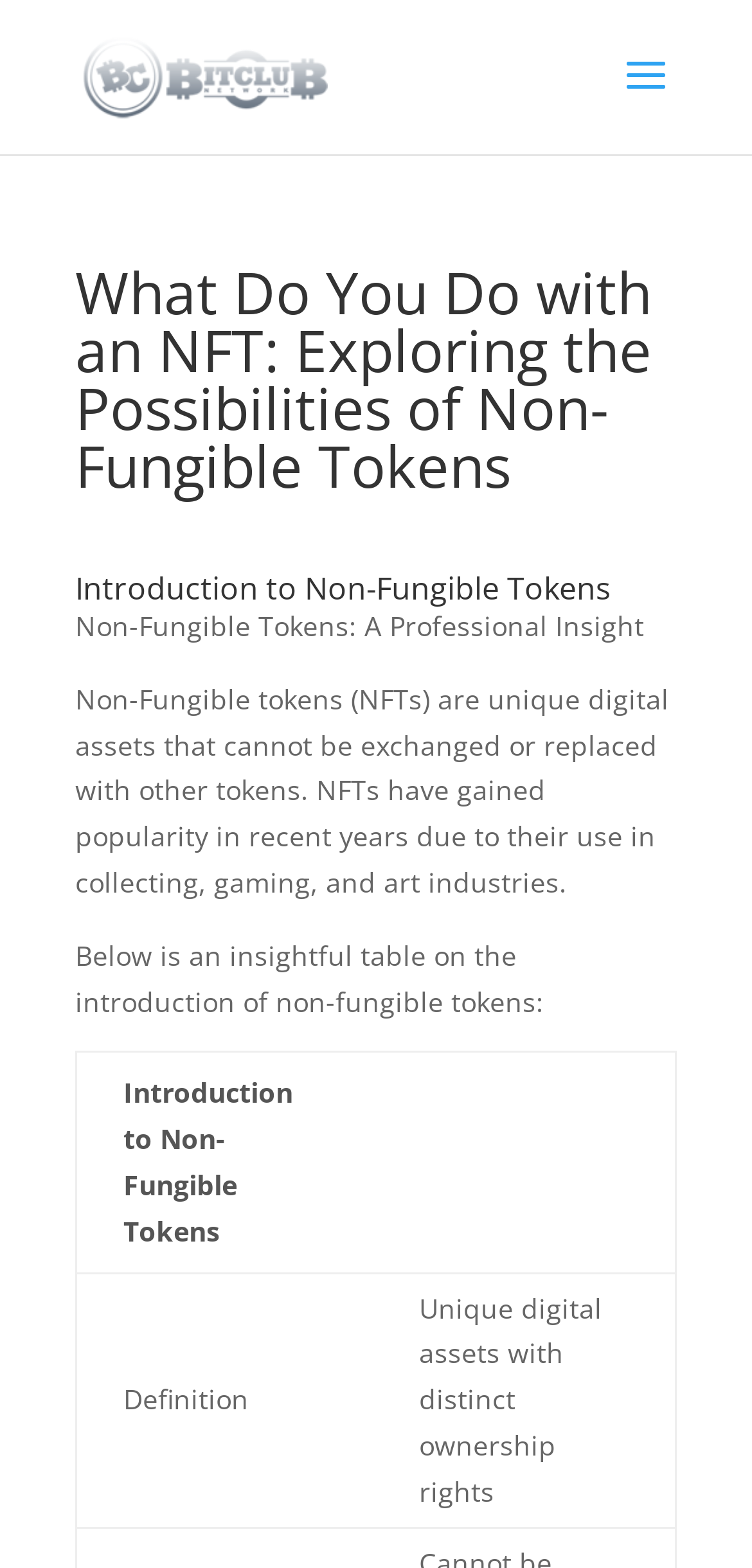What is the topic of the professional insight mentioned on the webpage? Examine the screenshot and reply using just one word or a brief phrase.

Non-Fungible Tokens